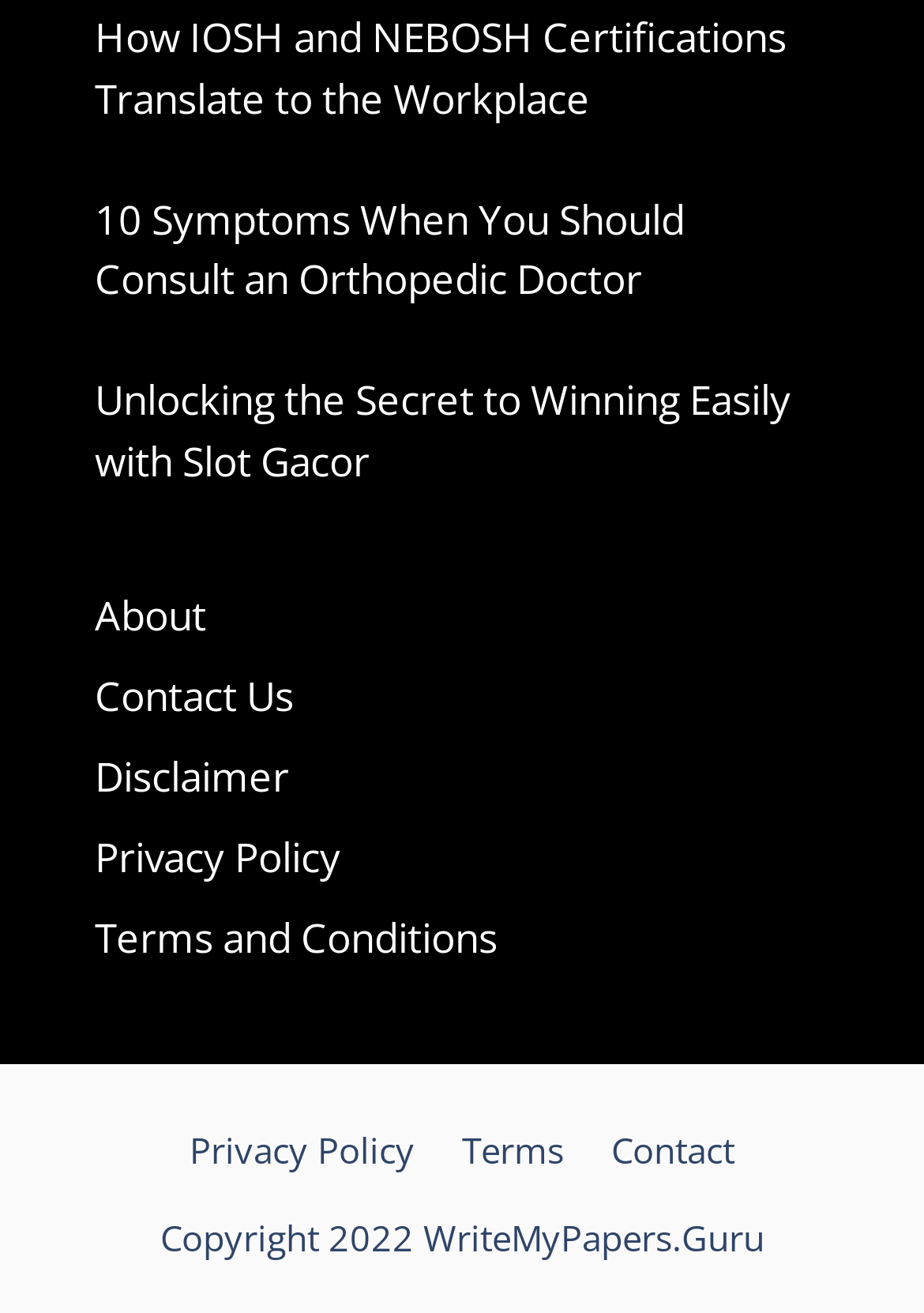Please identify the bounding box coordinates of the element that needs to be clicked to perform the following instruction: "Click on Bilingual Web Design".

None